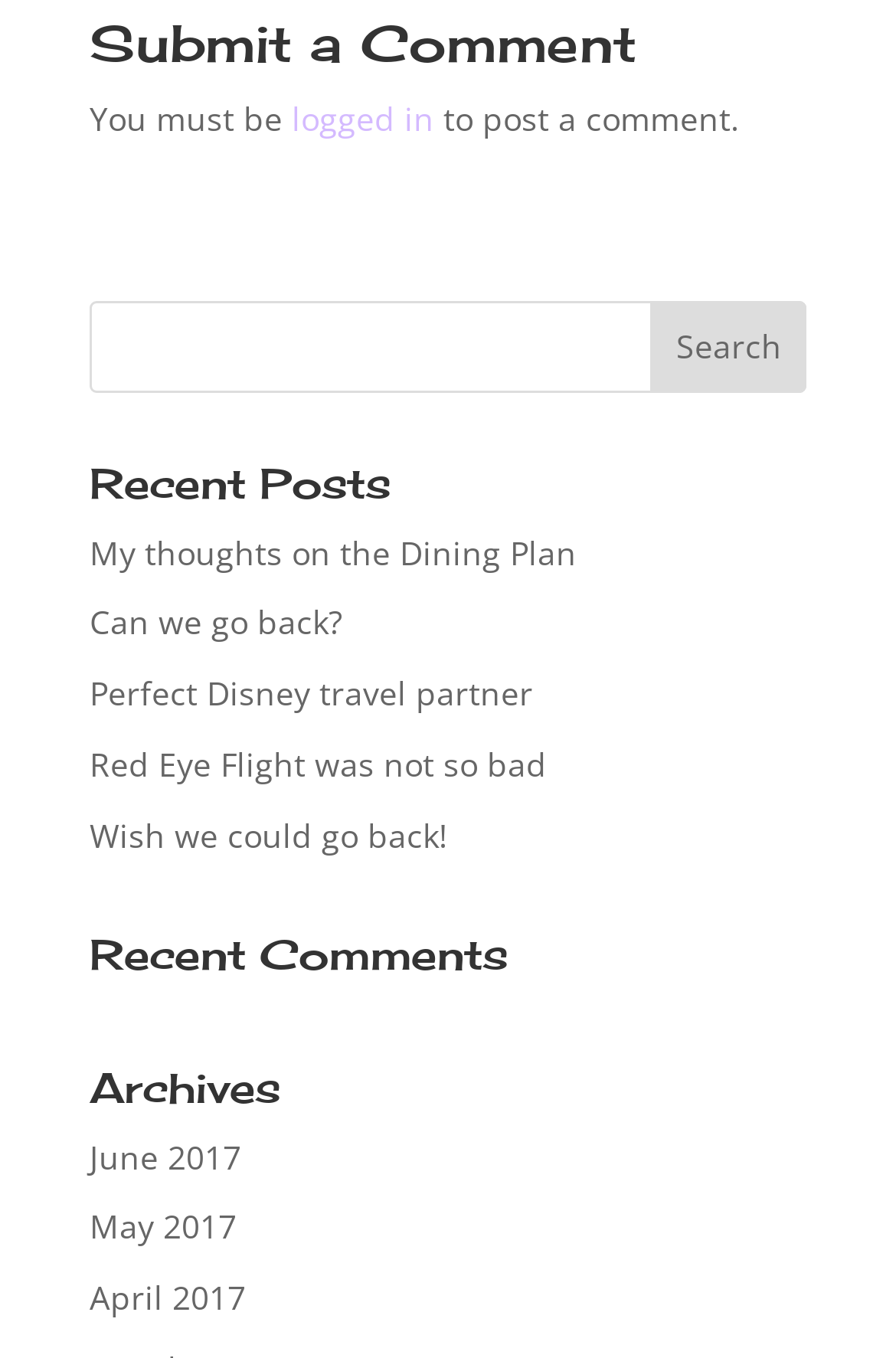Please answer the following question as detailed as possible based on the image: 
What is the purpose of the 'Archives' section?

The 'Archives' section lists links to past months, such as 'June 2017' and 'May 2017', indicating that users can access blog posts or articles from previous months.